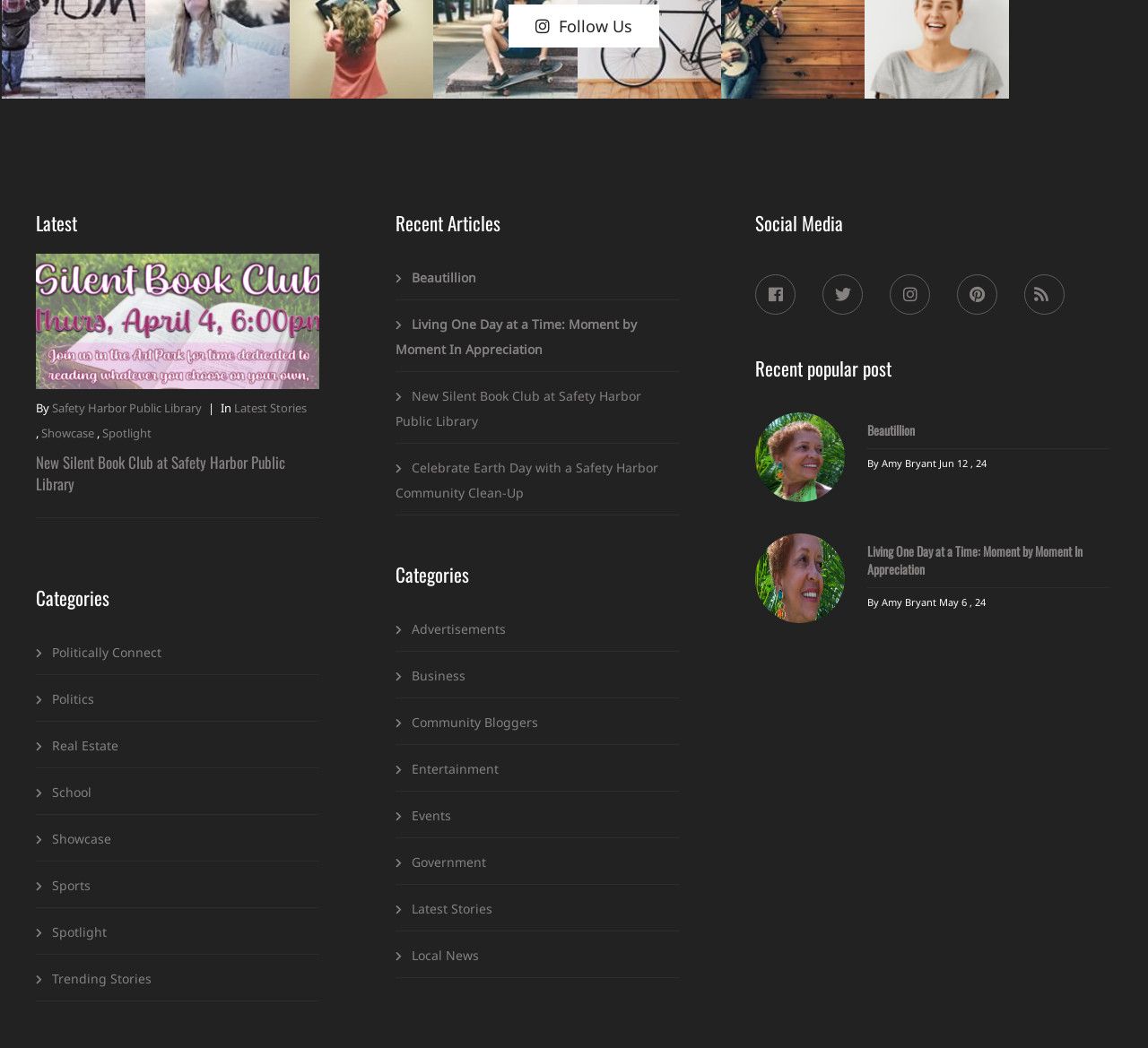Provide the bounding box coordinates in the format (top-left x, top-left y, bottom-right x, bottom-right y). All values are floating point numbers between 0 and 1. Determine the bounding box coordinate of the UI element described as: Safety Harbor Public Library

[0.045, 0.382, 0.176, 0.397]